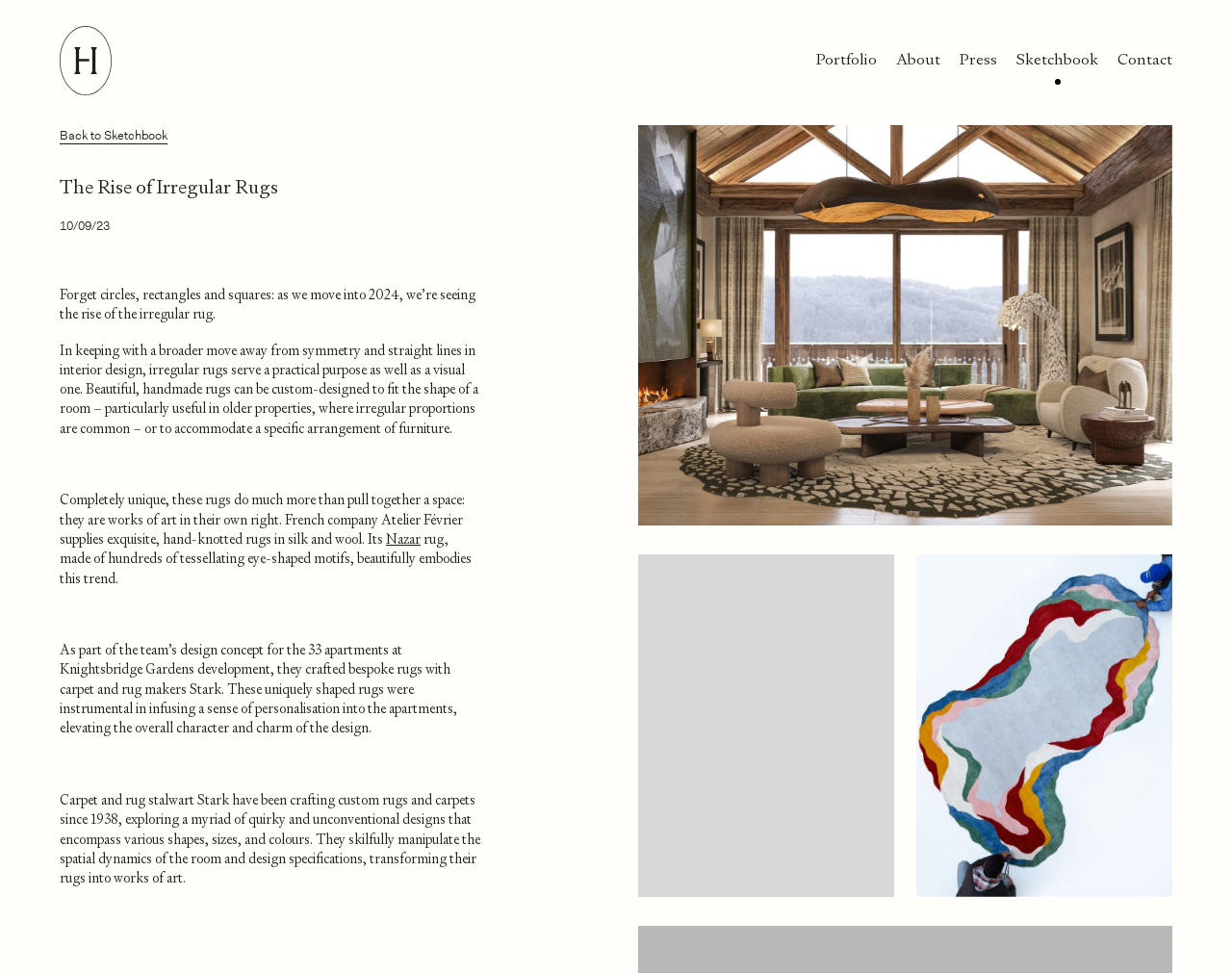Pinpoint the bounding box coordinates of the clickable area needed to execute the instruction: "View the image of The Rise of Irregular Rugs". The coordinates should be specified as four float numbers between 0 and 1, i.e., [left, top, right, bottom].

[0.518, 0.129, 0.952, 0.541]